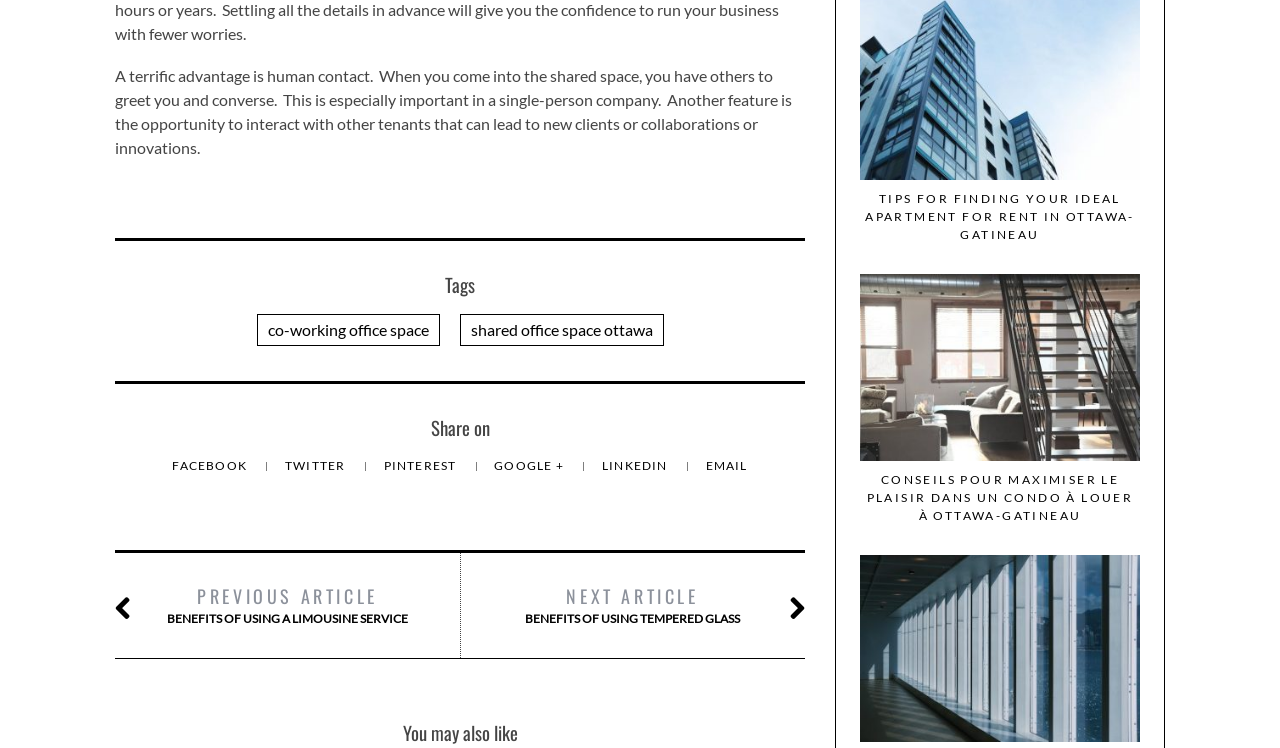Identify the bounding box of the HTML element described here: "co-working office space". Provide the coordinates as four float numbers between 0 and 1: [left, top, right, bottom].

[0.2, 0.419, 0.343, 0.462]